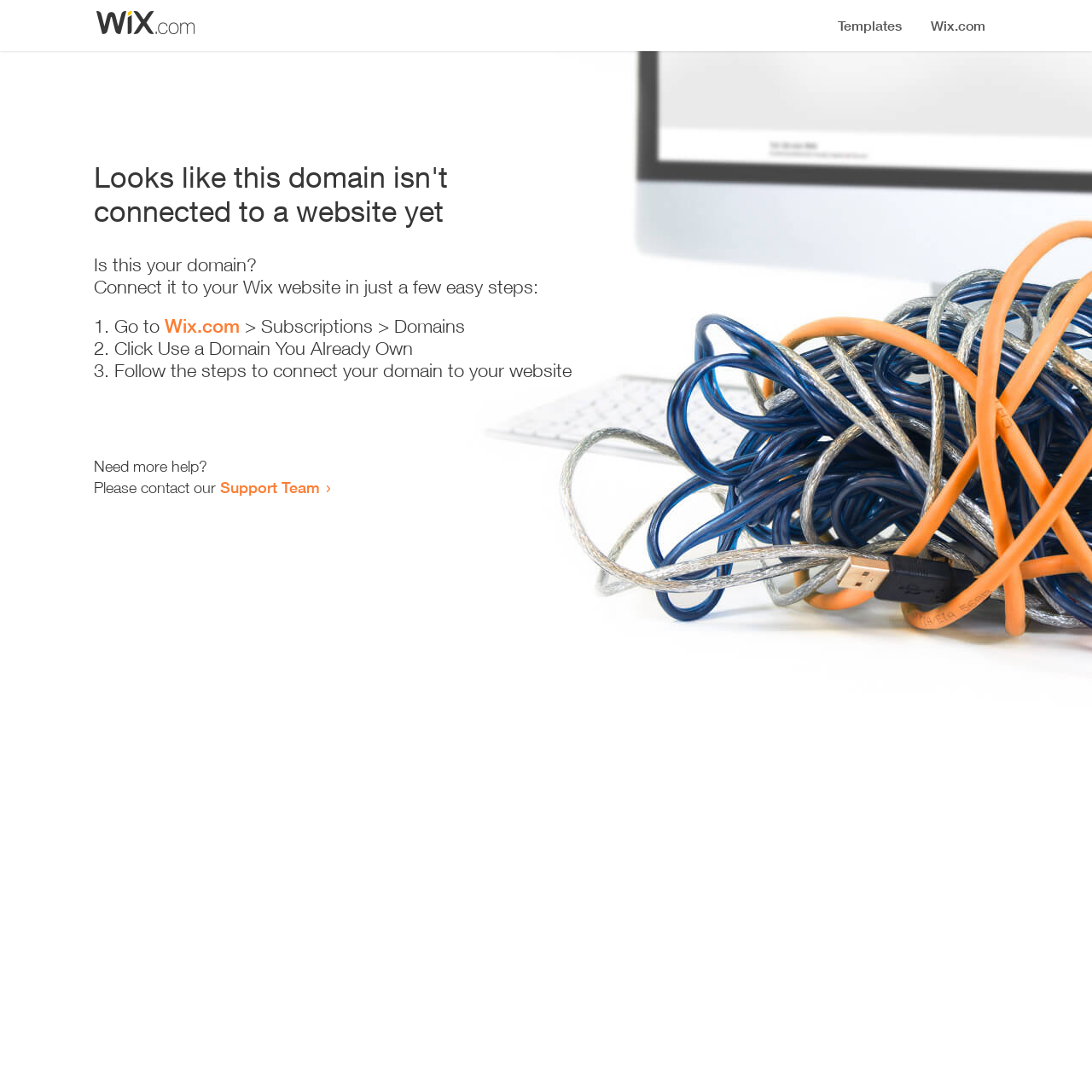Identify and extract the heading text of the webpage.

Looks like this domain isn't
connected to a website yet